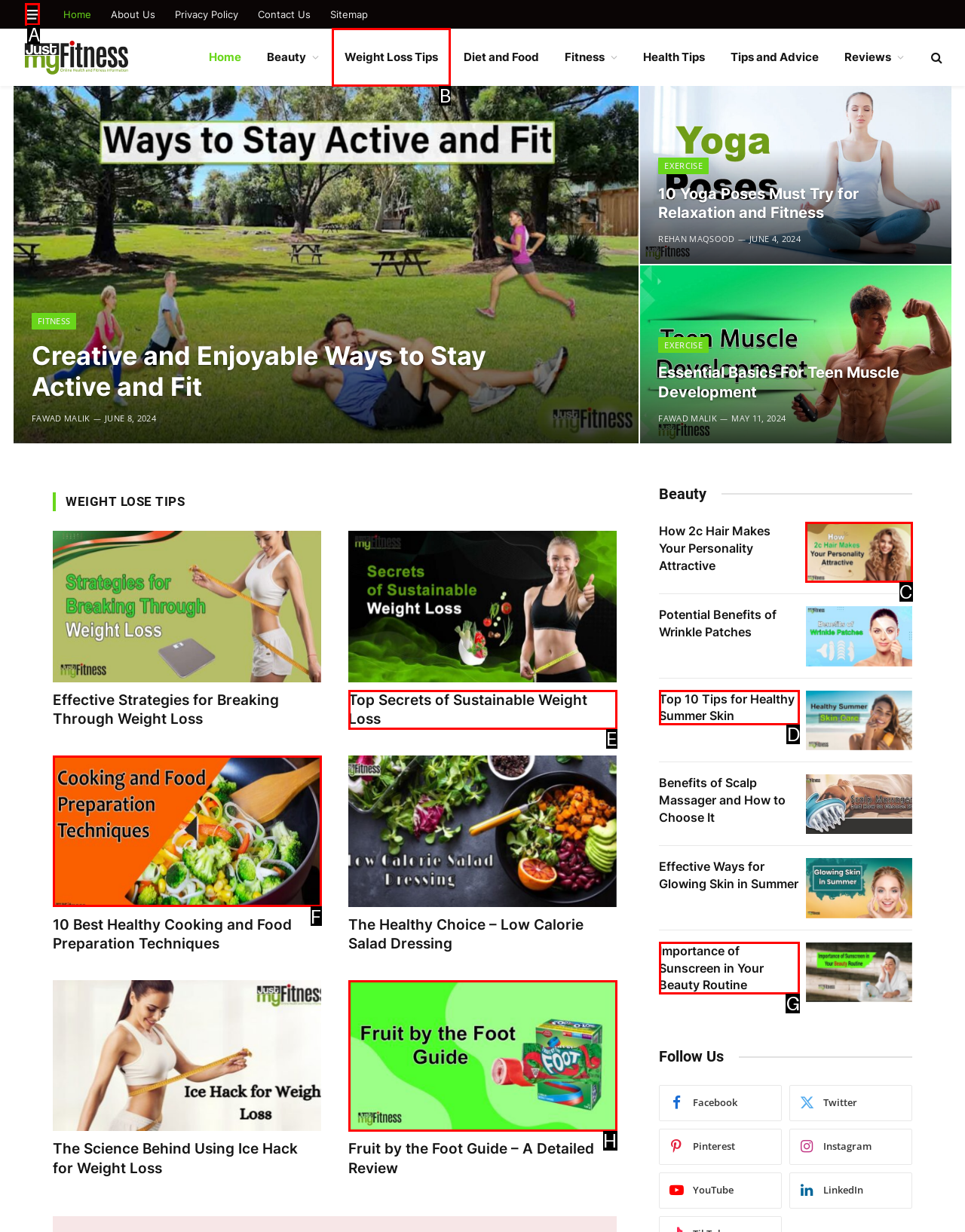Find the appropriate UI element to complete the task: Learn about 'Weight Loss Tips'. Indicate your choice by providing the letter of the element.

B